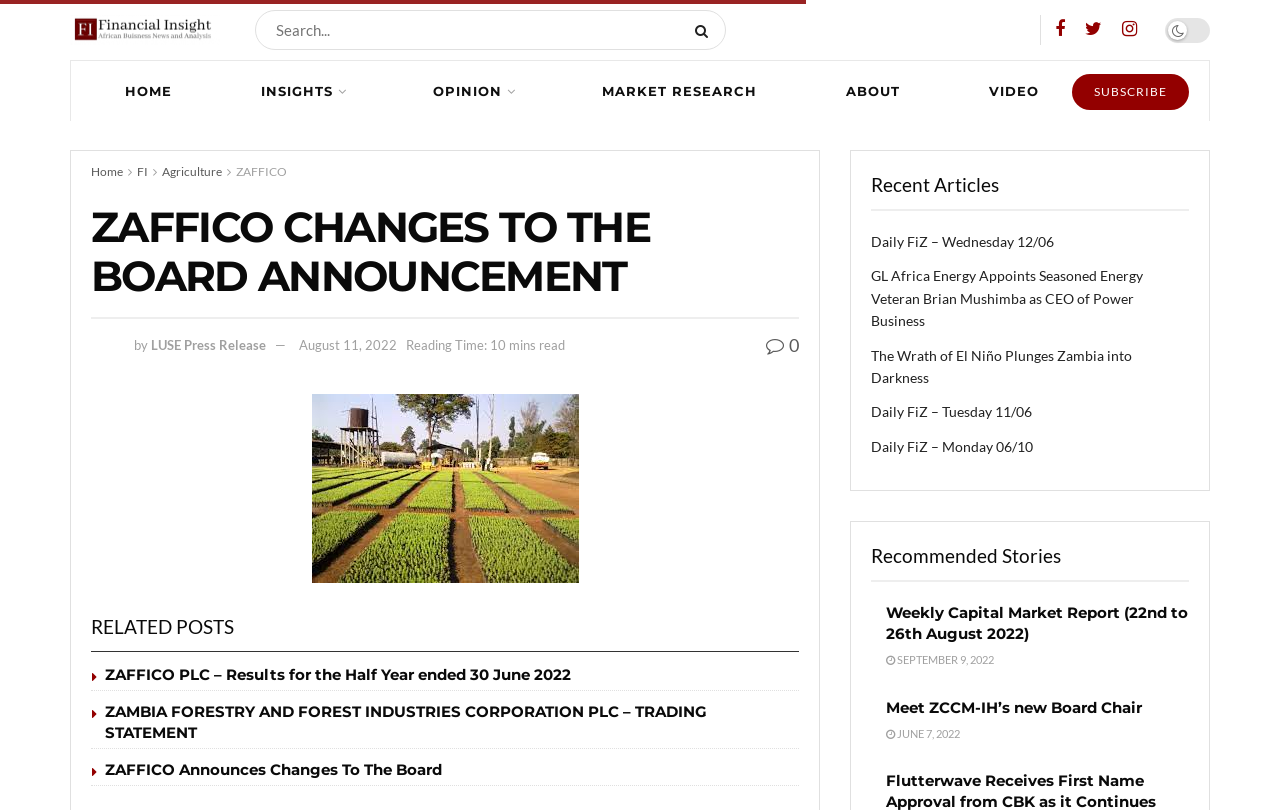Describe all visible elements and their arrangement on the webpage.

The webpage is a news article page from Financial Insight Zambia, a data-driven business intelligence website. At the top, there is a logo and a search bar with a search button. Below the search bar, there are several navigation links, including "HOME", "INSIGHTS", "OPINION", "MARKET RESEARCH", "ABOUT", and "VIDEO". 

To the right of the navigation links, there is a "SUBSCRIBE" button. Below the navigation links, there are two rows of links. The first row includes "Home", "FI", "Agriculture", and "ZAFFICO". The second row includes more specific links related to ZAFFICO.

The main content of the page is an article titled "ZAFFICO CHANGES TO THE BOARD ANNOUNCEMENT". The article has a heading, an image, and a brief description. Below the article, there are links to related posts, including "ZAFFICO PLC – Results for the Half Year ended 30 June 2022", "ZAMBIA FORESTRY AND FOREST INDUSTRIES CORPORATION PLC – TRADING STATEMENT", and "ZAFFICO Announces Changes To The Board".

To the right of the main content, there are two sections. The top section is titled "Recent Articles" and includes several links to news articles, such as "Daily FiZ – Wednesday 12/06" and "The Wrath of El Niño Plunges Zambia into Darkness". The bottom section is titled "Recommended Stories" and includes links to more news articles, such as "Weekly Capital Market Report (22nd to 26th August 2022)" and "Meet ZCCM-IH’s new Board Chair".